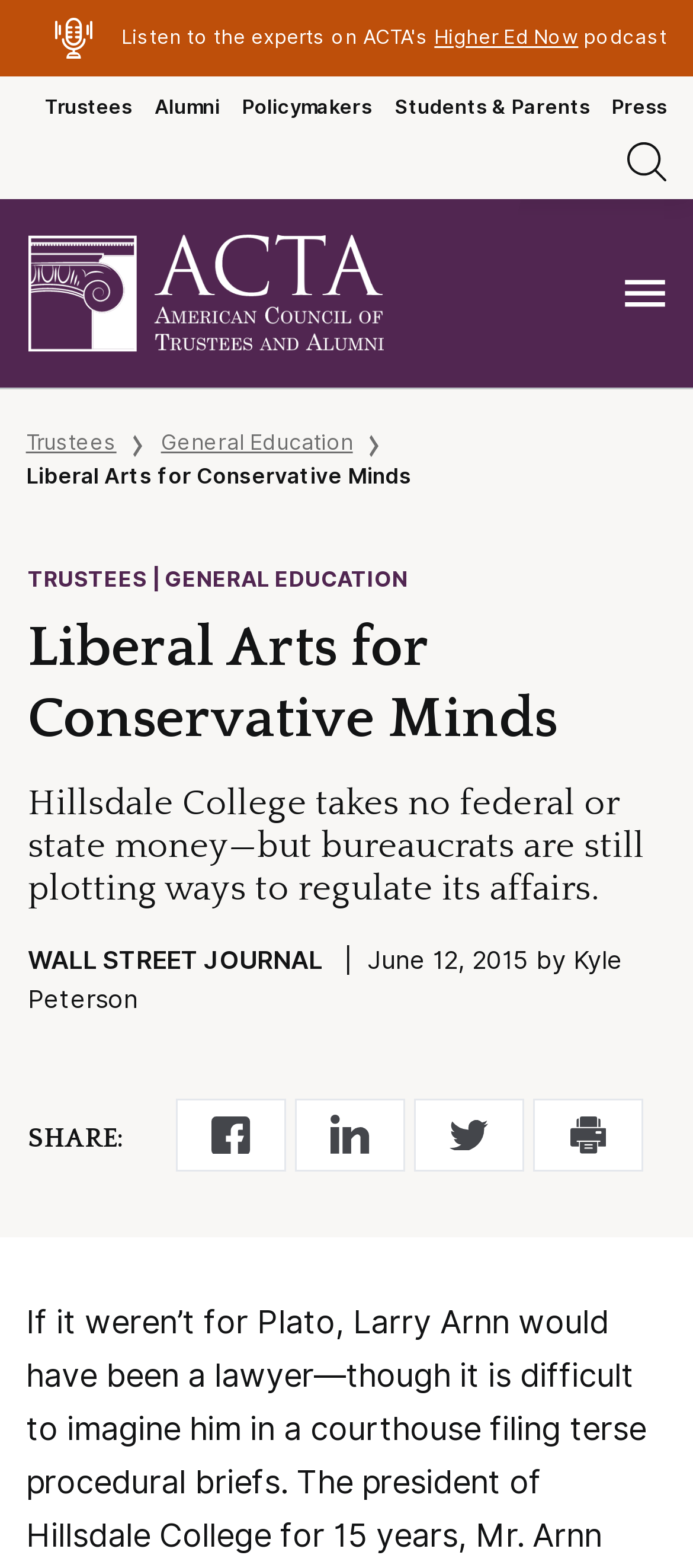Locate and provide the bounding box coordinates for the HTML element that matches this description: "Higher Ed Now".

[0.627, 0.015, 0.834, 0.031]